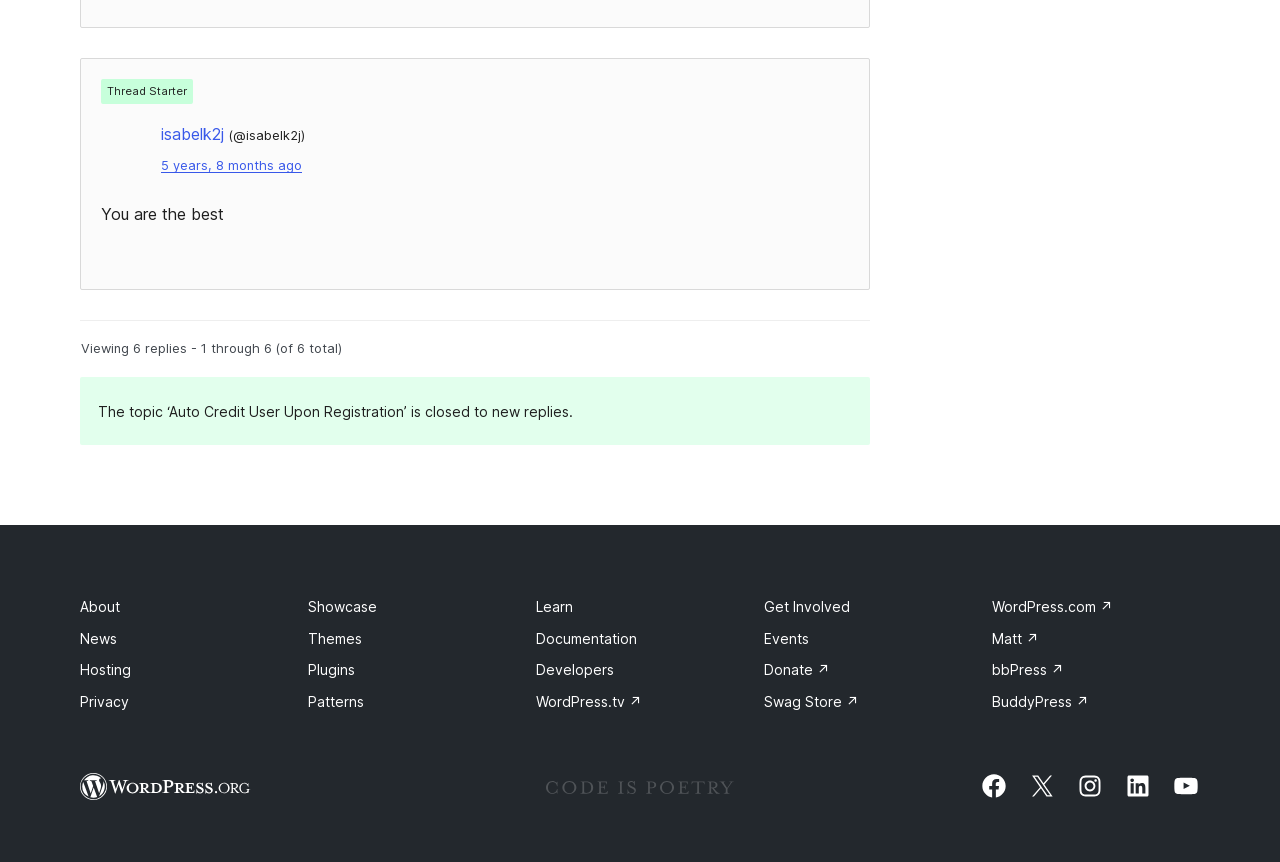Identify the bounding box coordinates of the area you need to click to perform the following instruction: "View account".

None